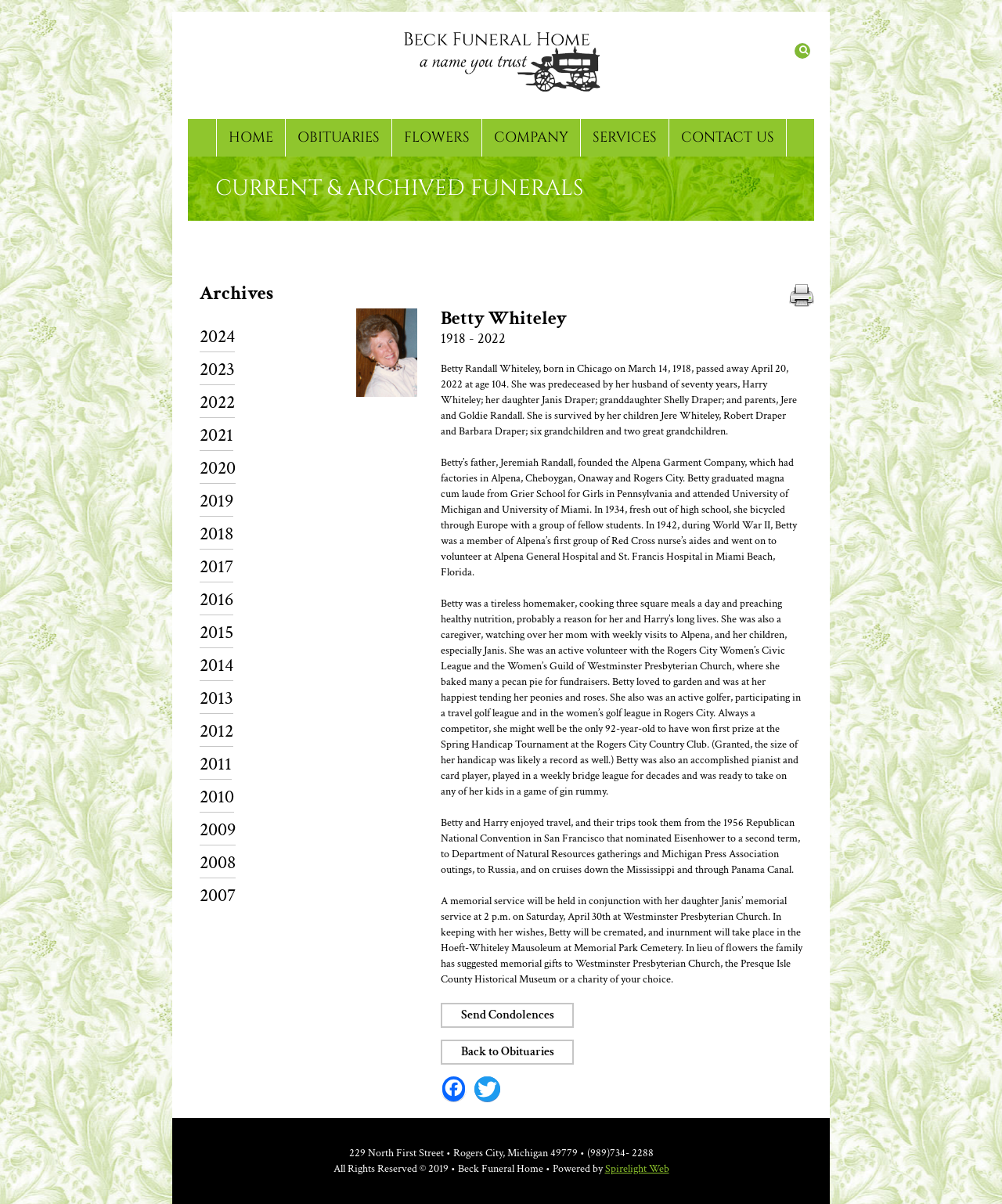Please identify the bounding box coordinates of the region to click in order to complete the given instruction: "Search for obituaries". The coordinates should be four float numbers between 0 and 1, i.e., [left, top, right, bottom].

[0.793, 0.036, 0.809, 0.049]